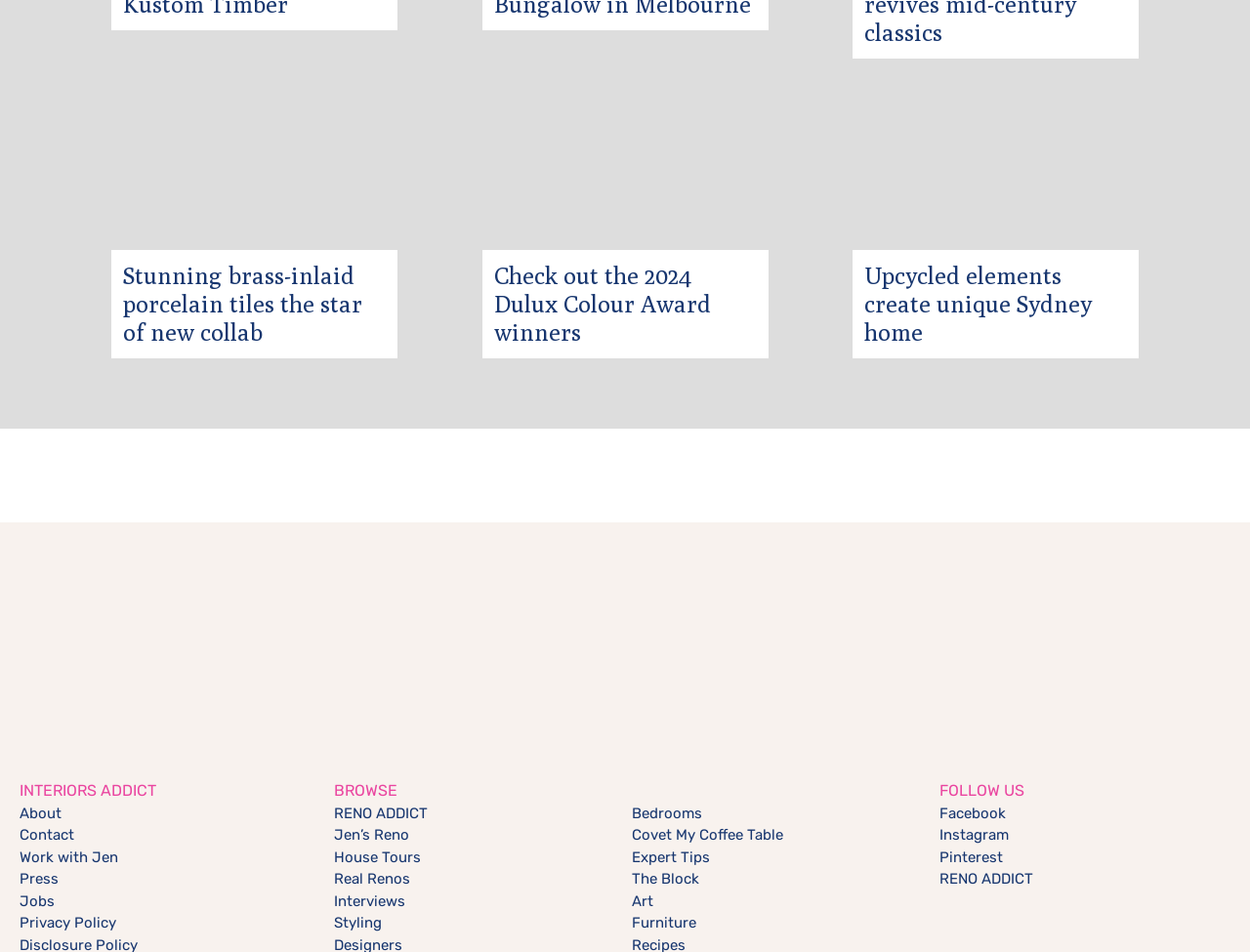Find the bounding box coordinates of the area to click in order to follow the instruction: "Check out the 2024 Dulux Colour Award winners".

[0.367, 0.088, 0.633, 0.107]